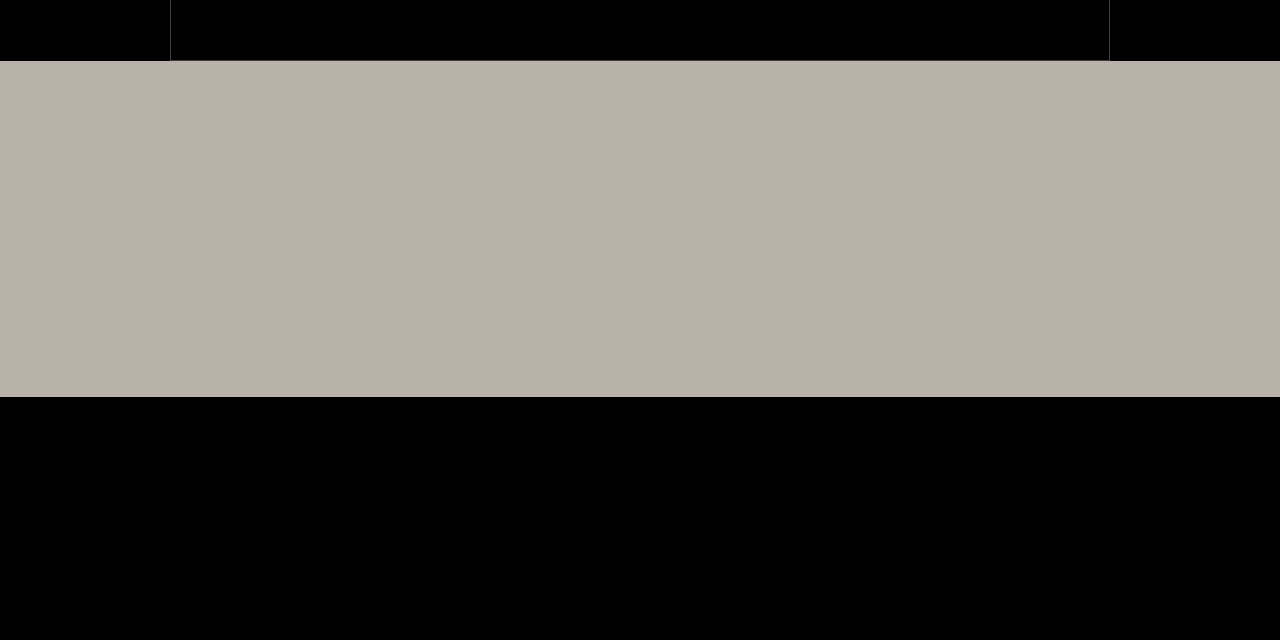Determine the bounding box coordinates for the HTML element described here: "hello@melissadelano.com".

[0.184, 0.359, 0.305, 0.388]